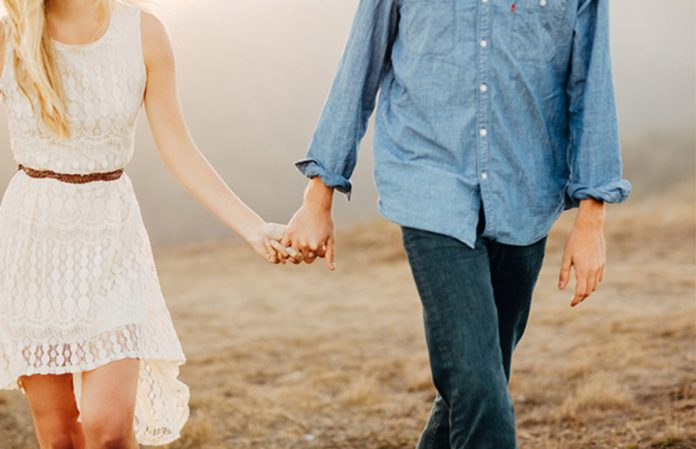Describe the image with as much detail as possible.

A romantic scene captures a couple walking hand in hand through a golden, sunlit landscape. The woman, dressed in a flowing white lace dress, exudes an air of elegance, while she holds onto the man’s hand, who is casually attired in a light blue button-down shirt and dark jeans. The soft glow of the sun sets the background aglow, creating a dreamy atmosphere, perfect for a love story. This image beautifully encapsulates the theme of connection and partnership, reflecting the idea of navigating life's journey together. It evokes a sense of warmth and intimacy, making it a fitting representation of the concept of couple counseling discussed in the article, "How Couple Counseling Can Help A Relationship Survive."